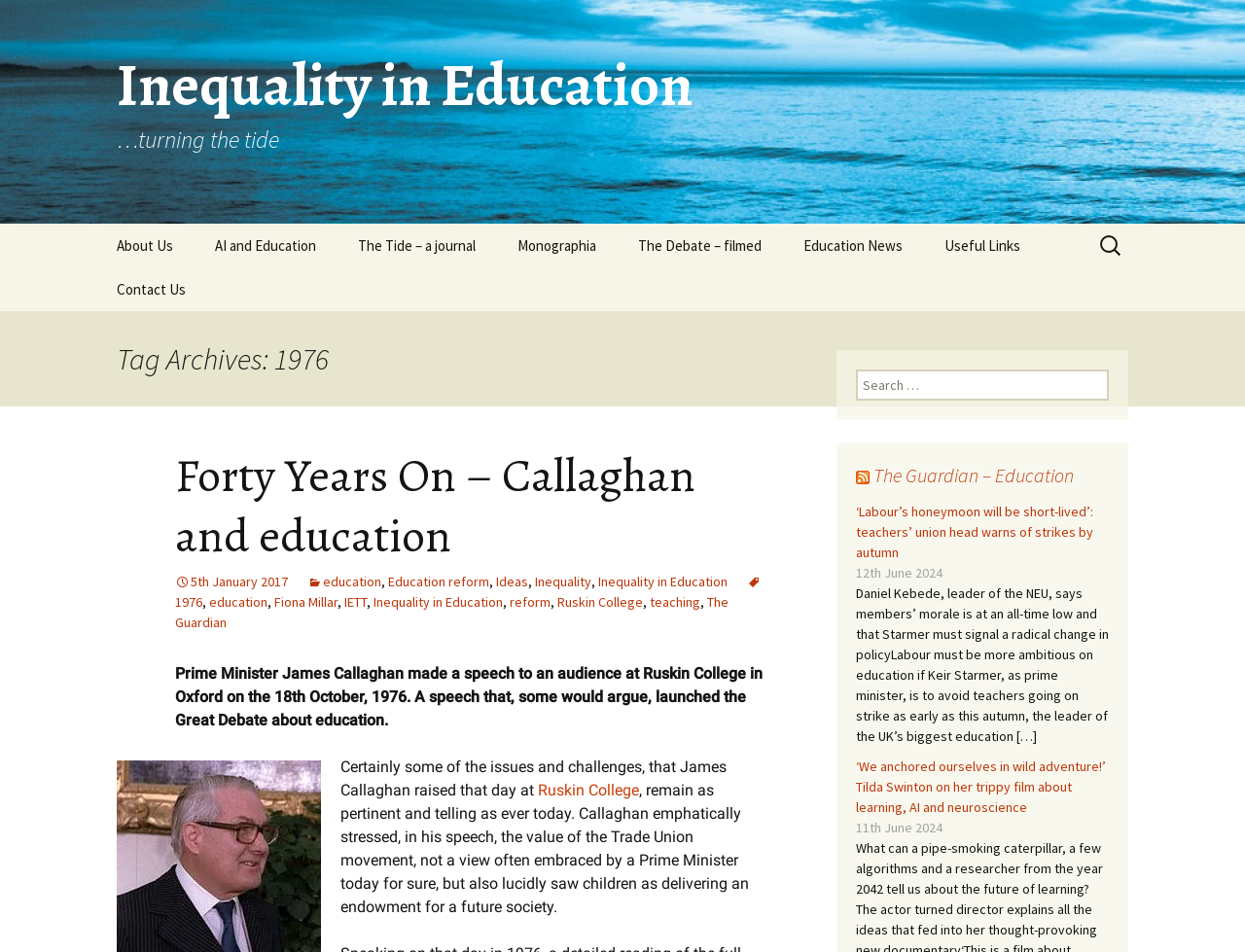Answer this question in one word or a short phrase: What is the topic of the speech made by James Callaghan?

education